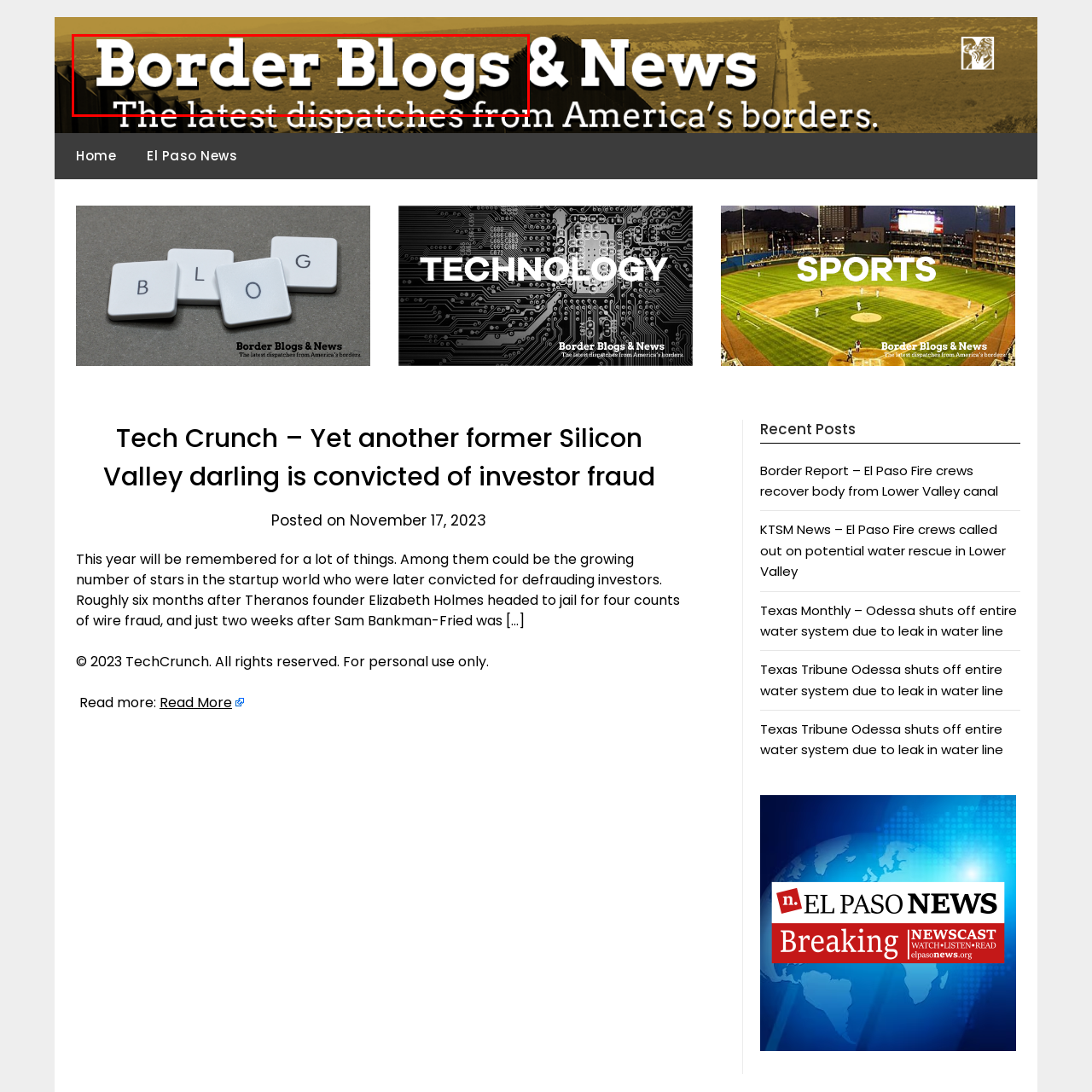What is the focus of the content?
Inspect the image indicated by the red outline and answer the question with a single word or short phrase.

border-related news and stories